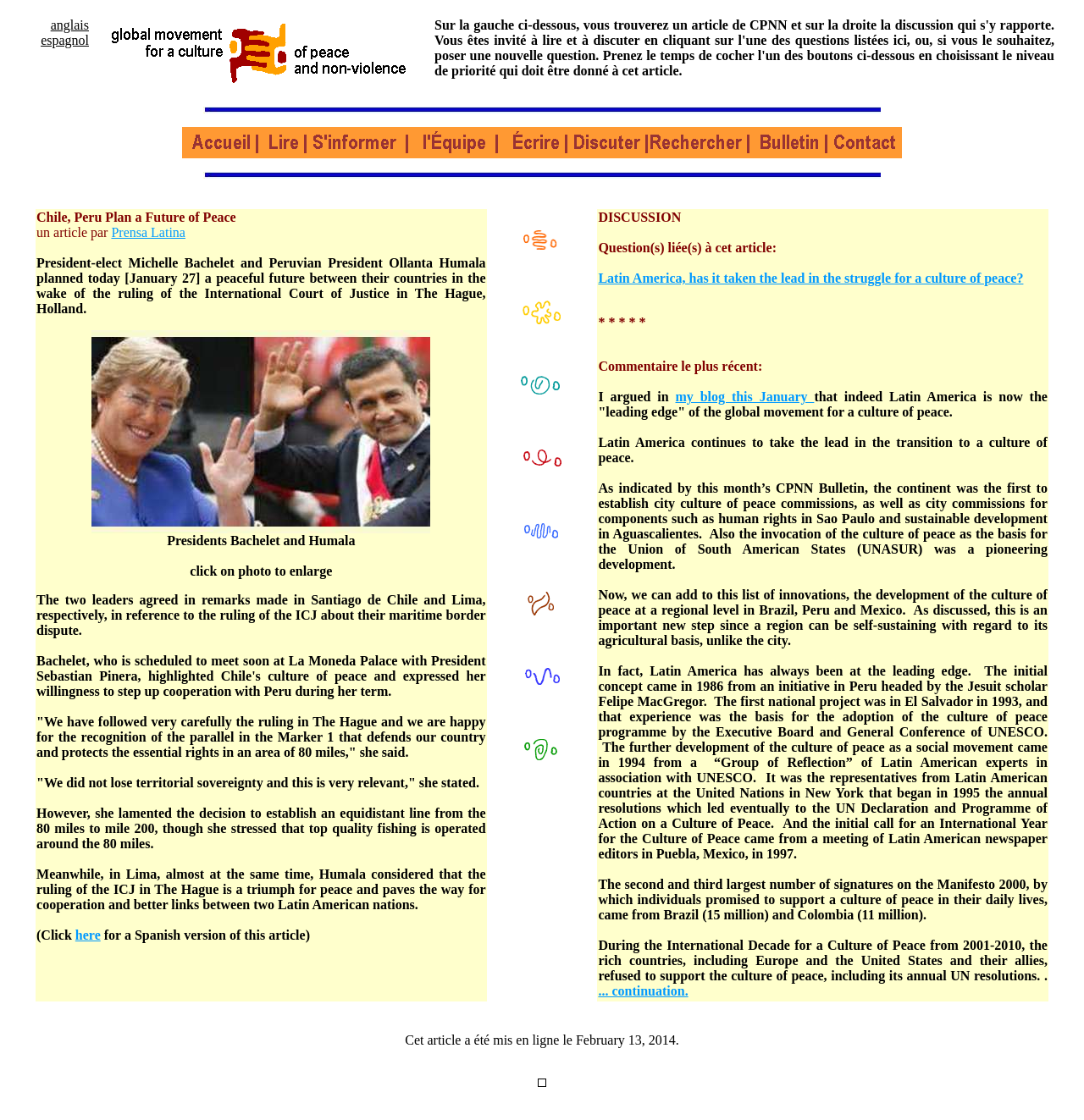What is the language of the article?
Using the image, answer in one word or phrase.

English